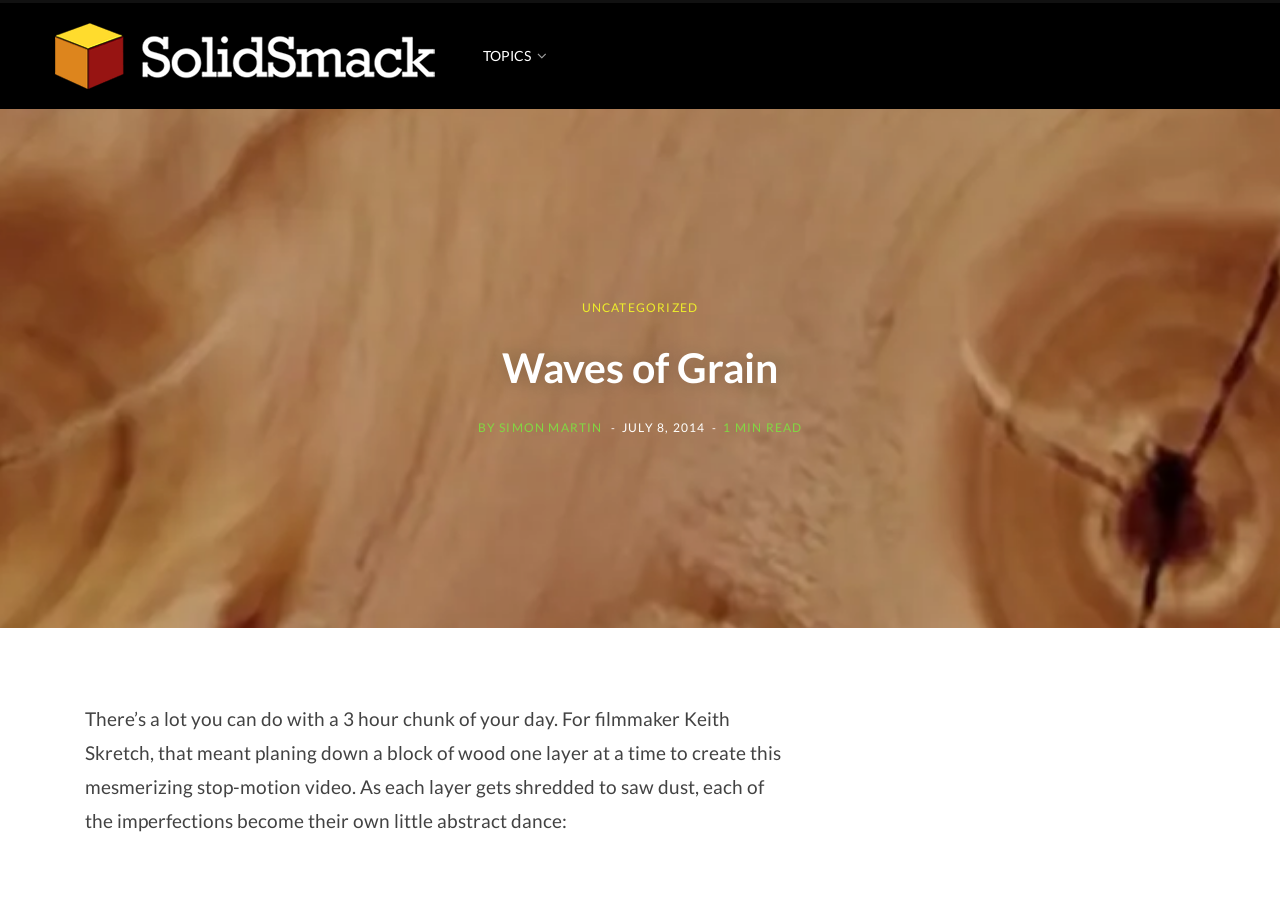Determine the main heading text of the webpage.

Waves of Grain